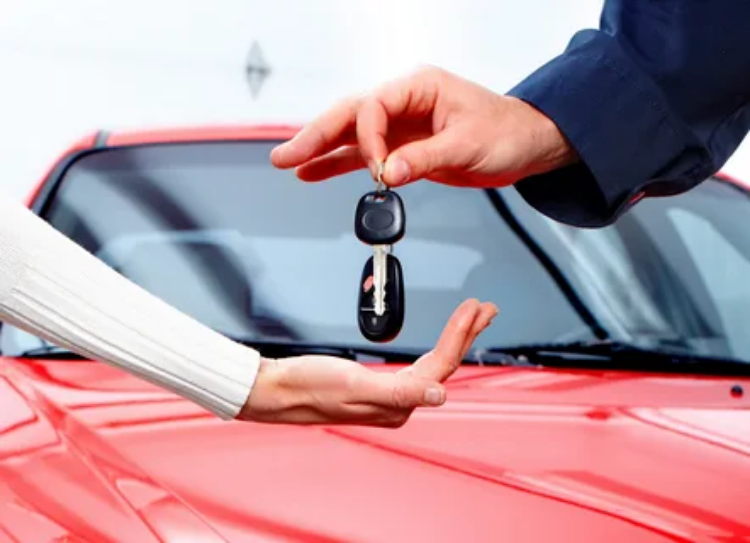What is the color of the car in the background?
Look at the image and provide a detailed response to the question.

The image features a vibrant red car prominently displayed in the background, which enhances the context of a successful car sale and adds a pop of color to the scene.